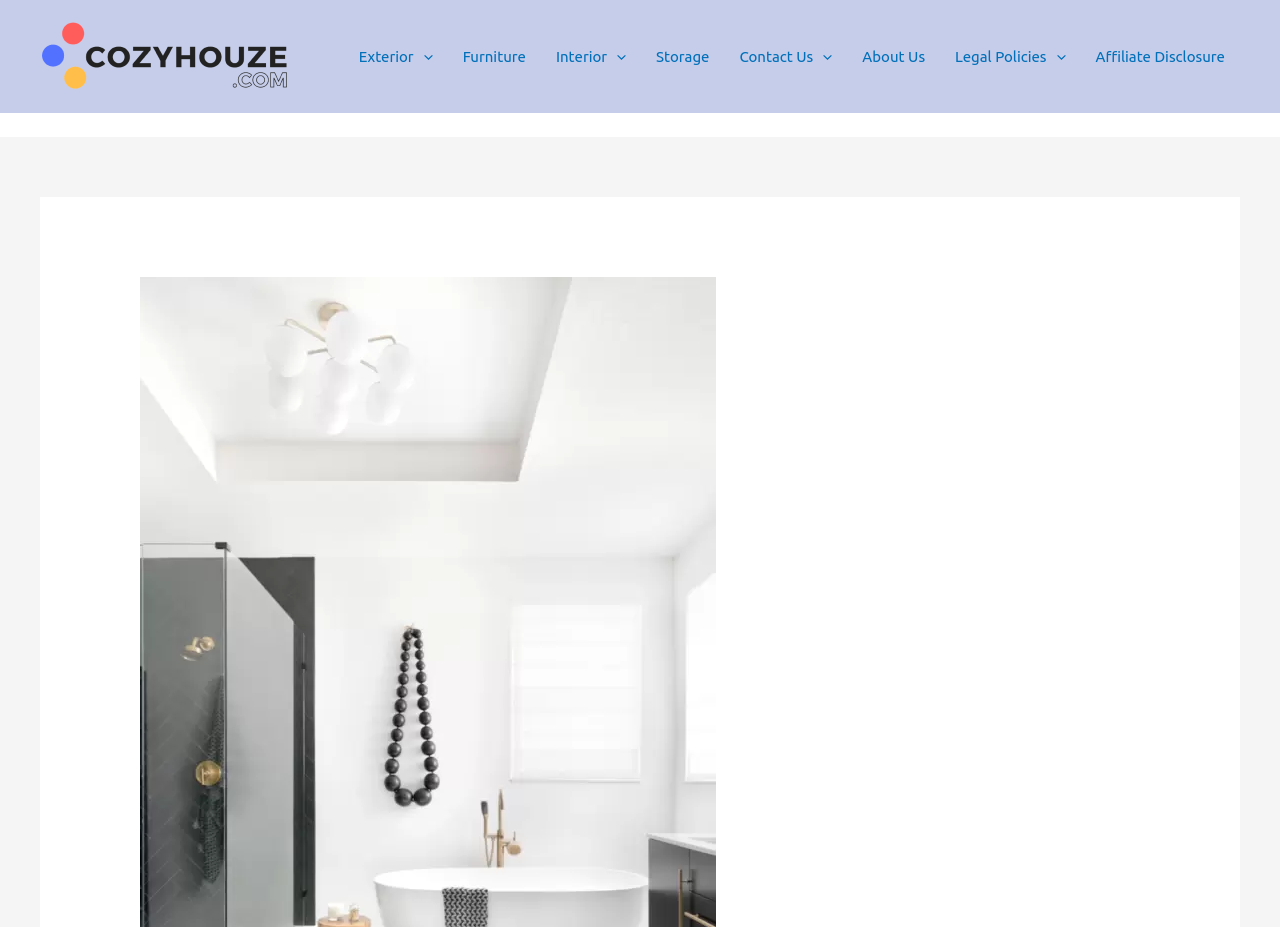Find the bounding box coordinates of the element to click in order to complete this instruction: "contact us". The bounding box coordinates must be four float numbers between 0 and 1, denoted as [left, top, right, bottom].

[0.566, 0.034, 0.662, 0.088]